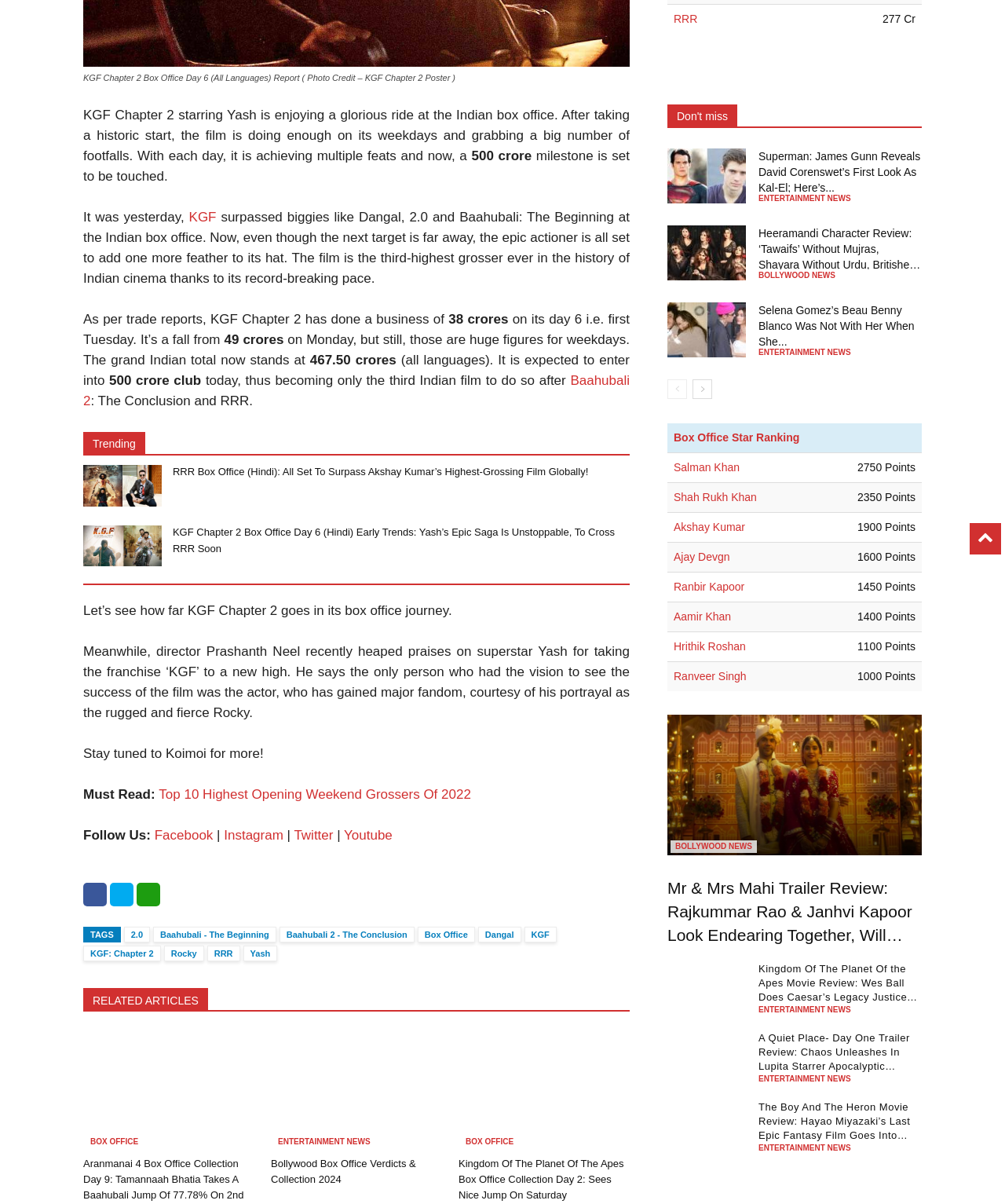Using the description "2.0", locate and provide the bounding box of the UI element.

[0.123, 0.77, 0.149, 0.783]